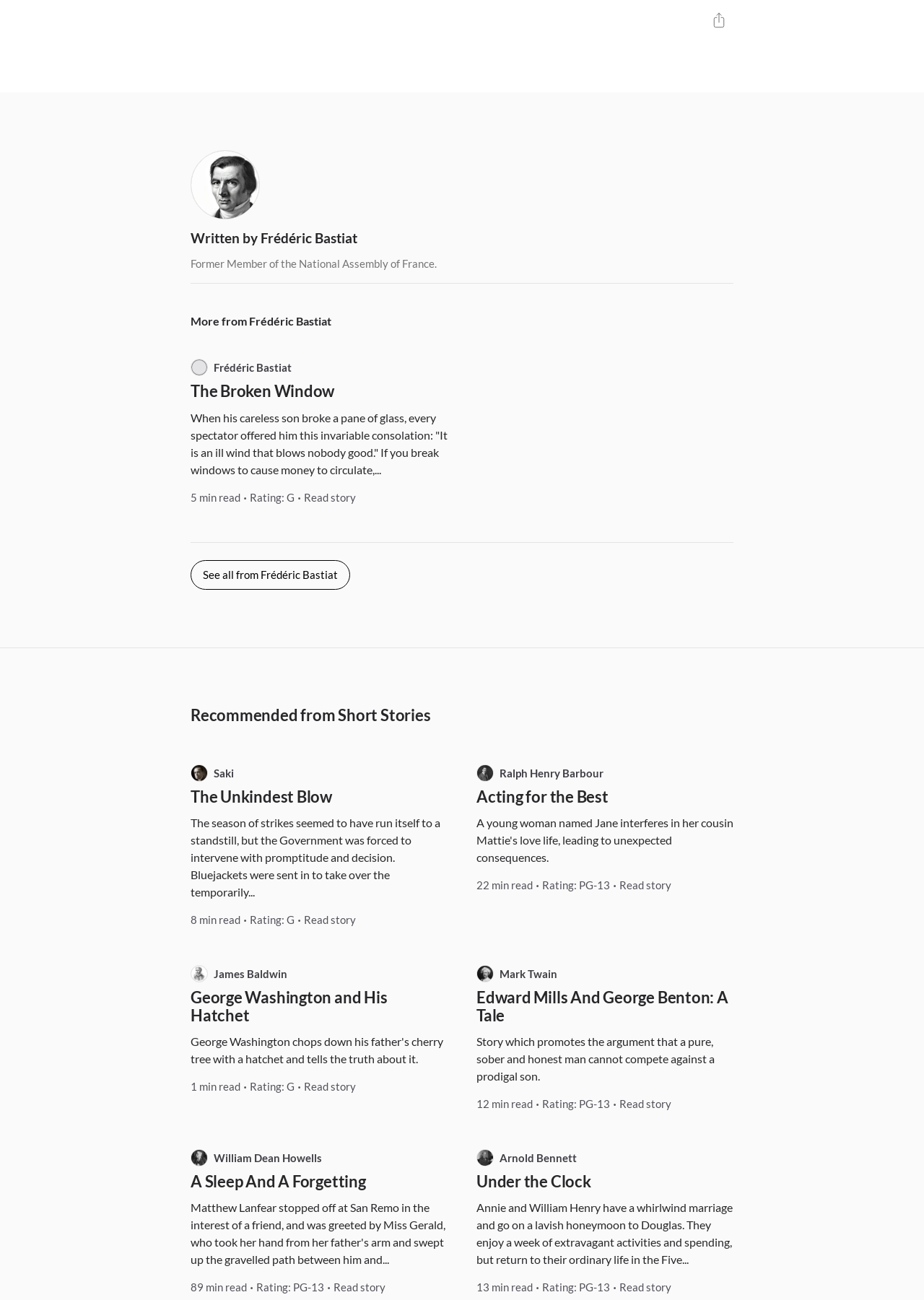Determine the bounding box coordinates of the area to click in order to meet this instruction: "Read more: The Broken Window by Frédéric Bastiat".

[0.206, 0.293, 0.362, 0.308]